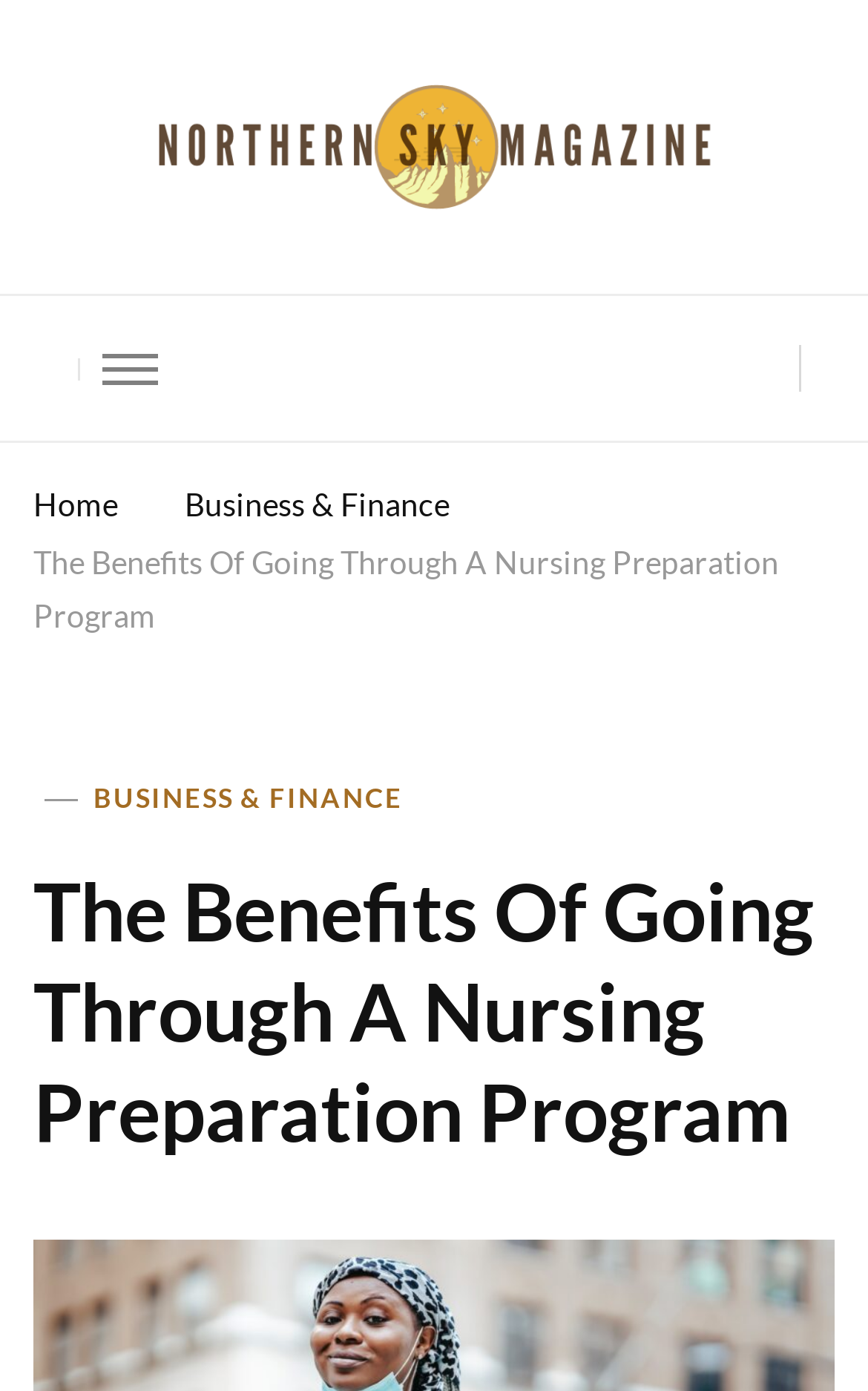What is the section of the current article?
Give a detailed response to the question by analyzing the screenshot.

I found the section of the current article by looking at the link element with the text 'BUSINESS & FINANCE', which is located below the title of the article and indicates the section it belongs to.